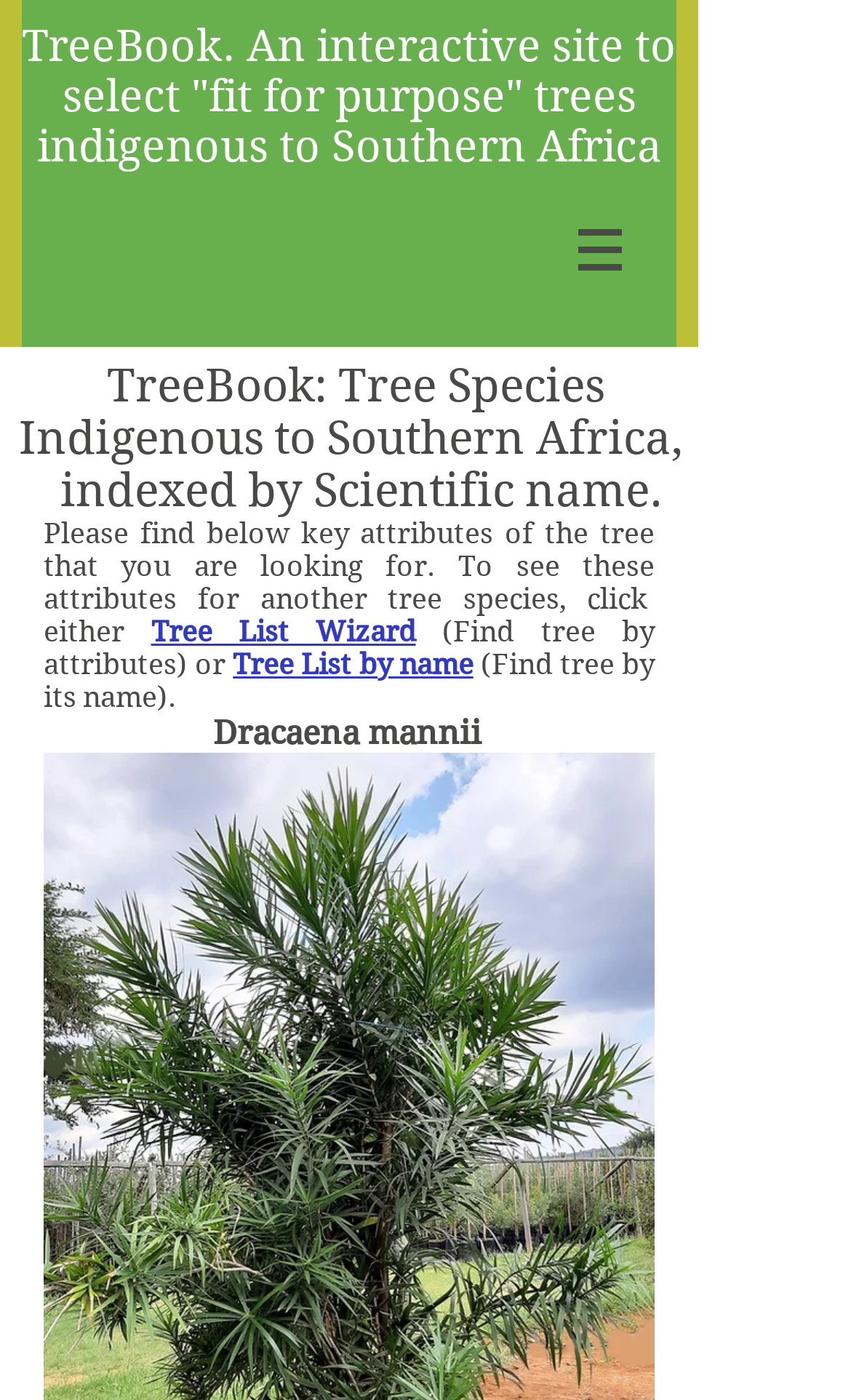Given the description Tree List Wizard, predict the bounding box coordinates of the UI element. Ensure the coordinates are in the format (top-left x, top-left y, bottom-right x, bottom-right y) and all values are between 0 and 1.

[0.177, 0.439, 0.489, 0.463]